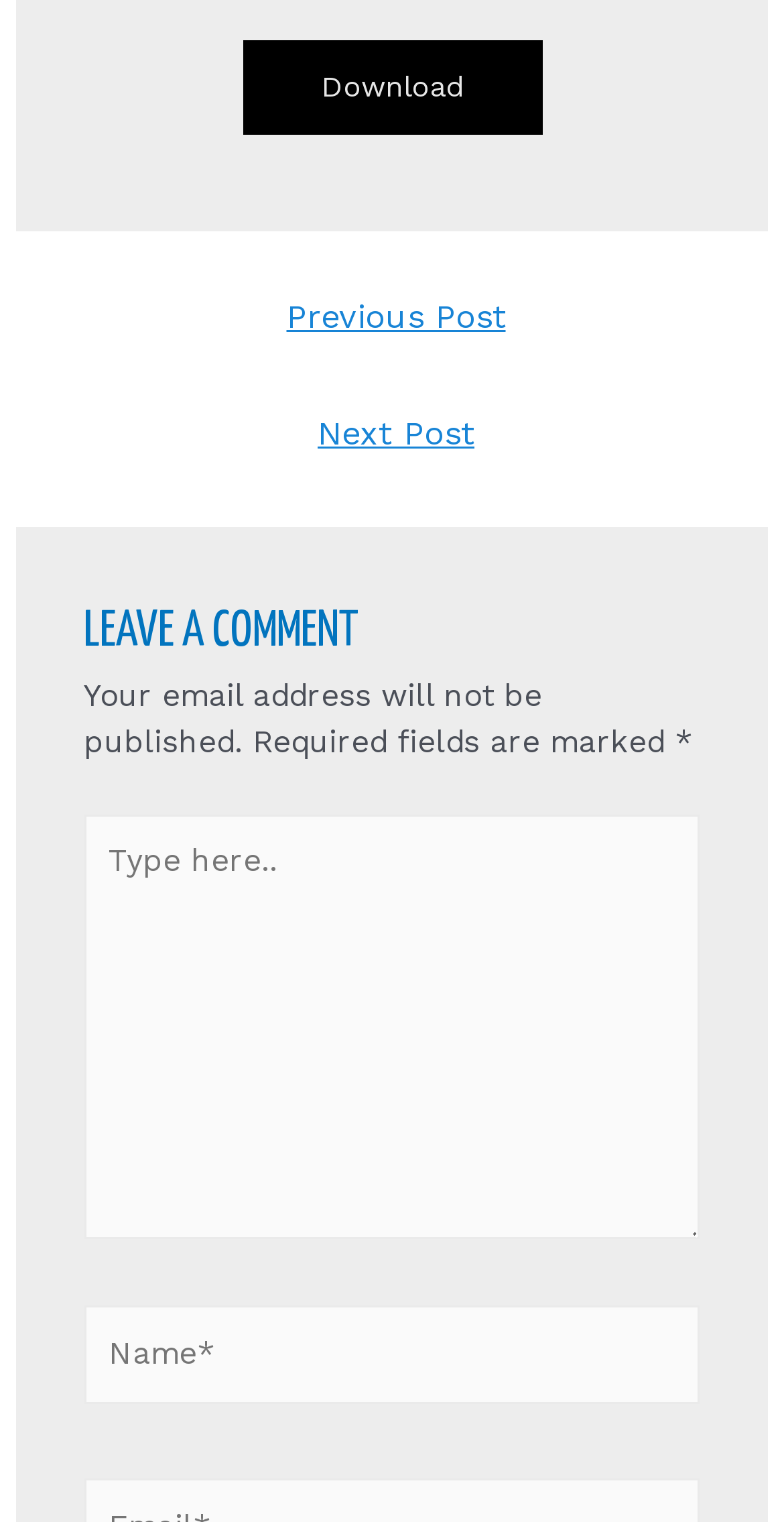Determine the bounding box for the HTML element described here: "Download". The coordinates should be given as [left, top, right, bottom] with each number being a float between 0 and 1.

[0.309, 0.027, 0.691, 0.088]